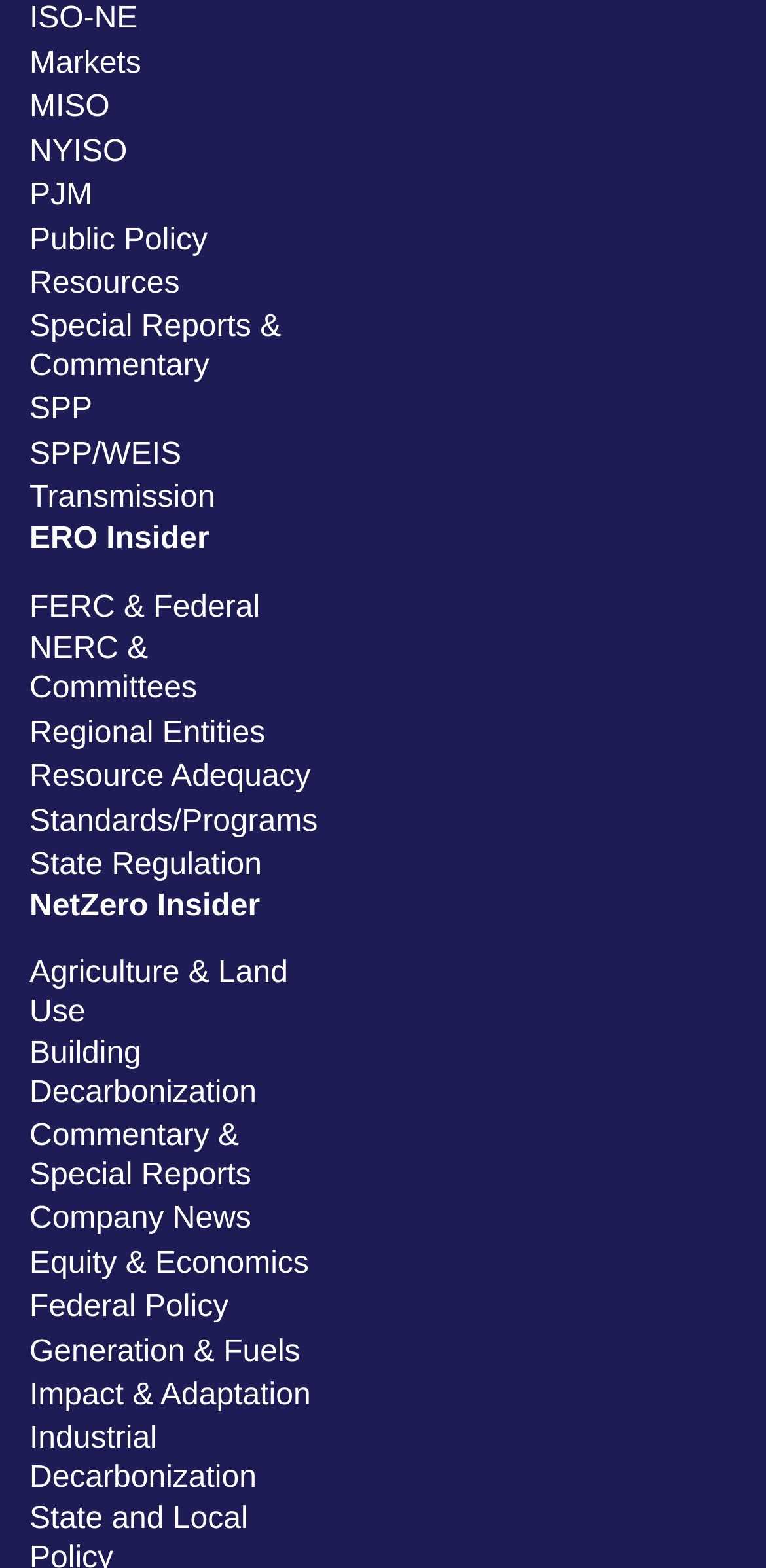Please indicate the bounding box coordinates of the element's region to be clicked to achieve the instruction: "Go to NetZero Insider". Provide the coordinates as four float numbers between 0 and 1, i.e., [left, top, right, bottom].

[0.038, 0.567, 0.339, 0.59]